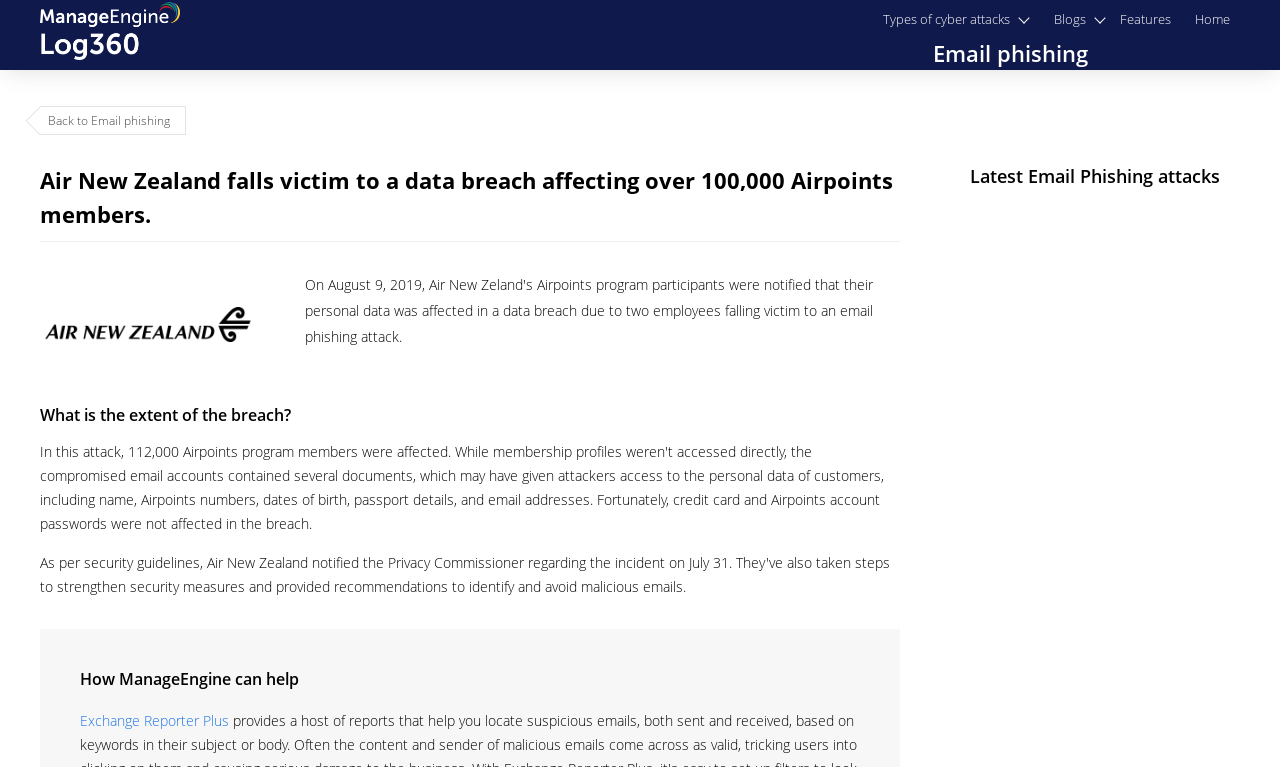Identify the bounding box coordinates for the region of the element that should be clicked to carry out the instruction: "Visit 'Exchange Reporter Plus'". The bounding box coordinates should be four float numbers between 0 and 1, i.e., [left, top, right, bottom].

[0.062, 0.927, 0.179, 0.951]